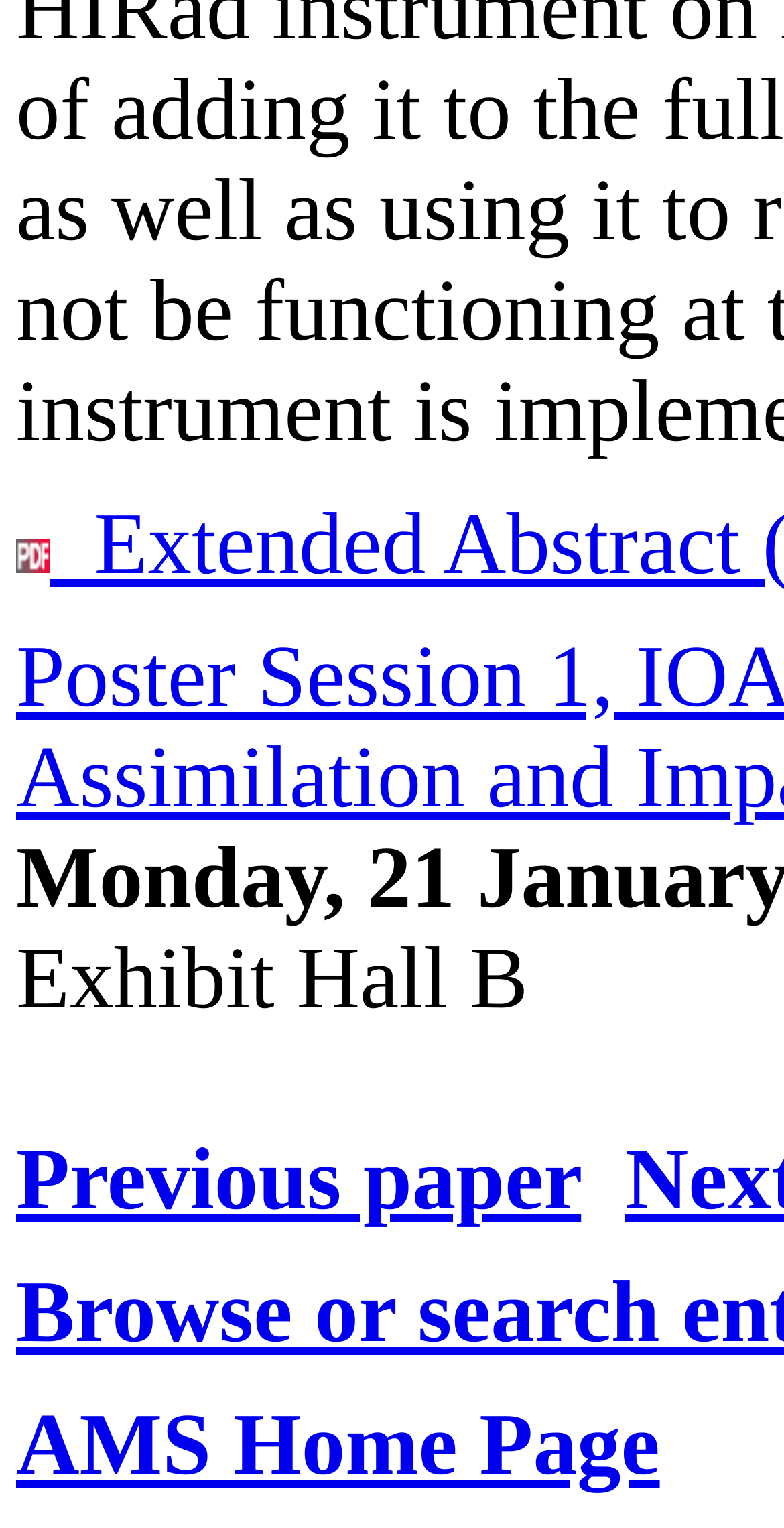From the given element description: "Previous paper", find the bounding box for the UI element. Provide the coordinates as four float numbers between 0 and 1, in the order [left, top, right, bottom].

[0.021, 0.741, 0.741, 0.804]